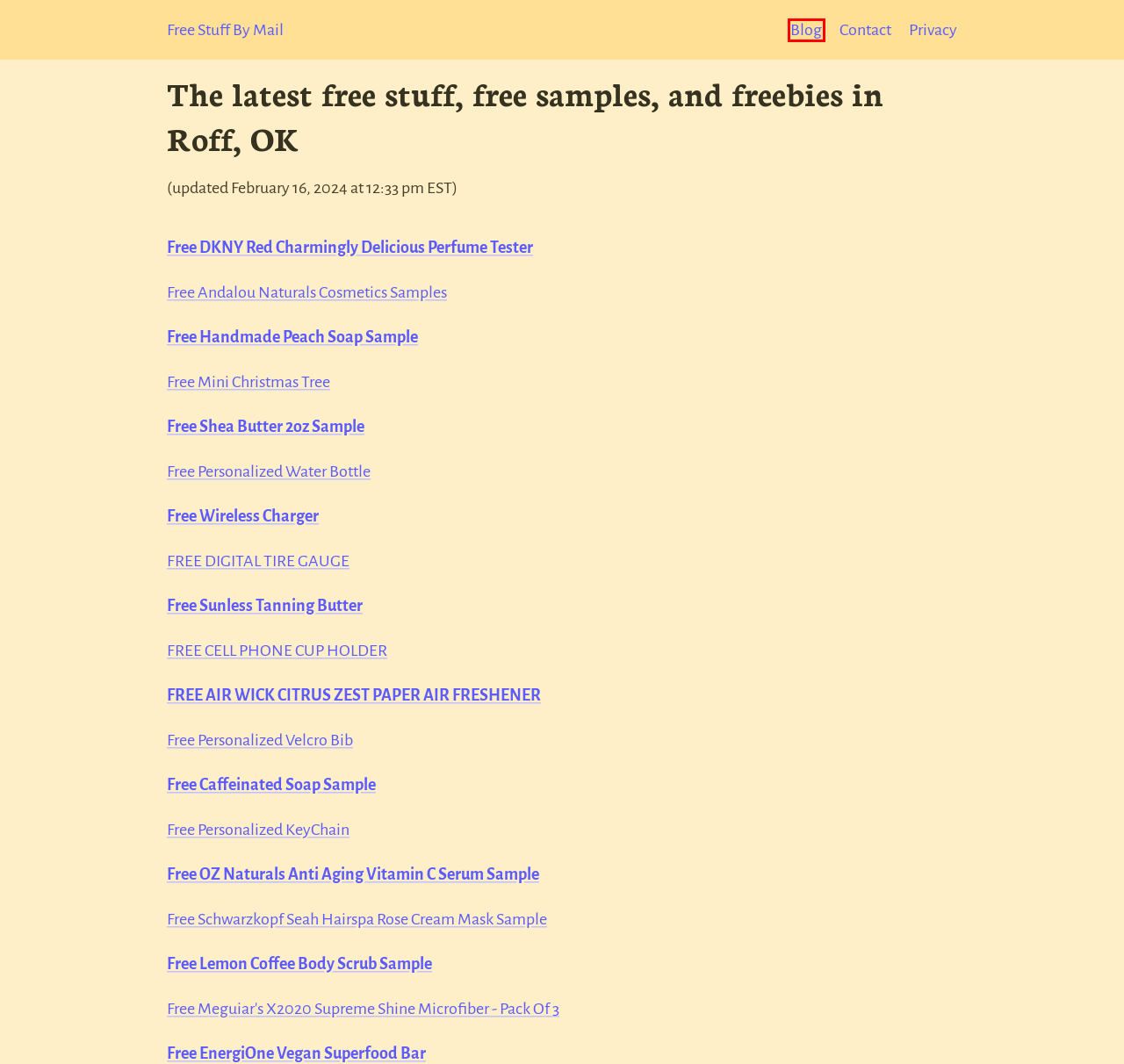You have been given a screenshot of a webpage with a red bounding box around a UI element. Select the most appropriate webpage description for the new webpage that appears after clicking the element within the red bounding box. The choices are:
A. Privacy Policy
B. Free Personalized Water Bottle
C. American Freebies
D. Free Digital Tire Gauge - Grand Prix Carwash & Lube Center
E. Free OZ Naturals Anti Aging Vitamin C Serum Sample
F. Free Mini Christmas Tree
G. Free Personalized Velcro Bib
H. Contact Us

C